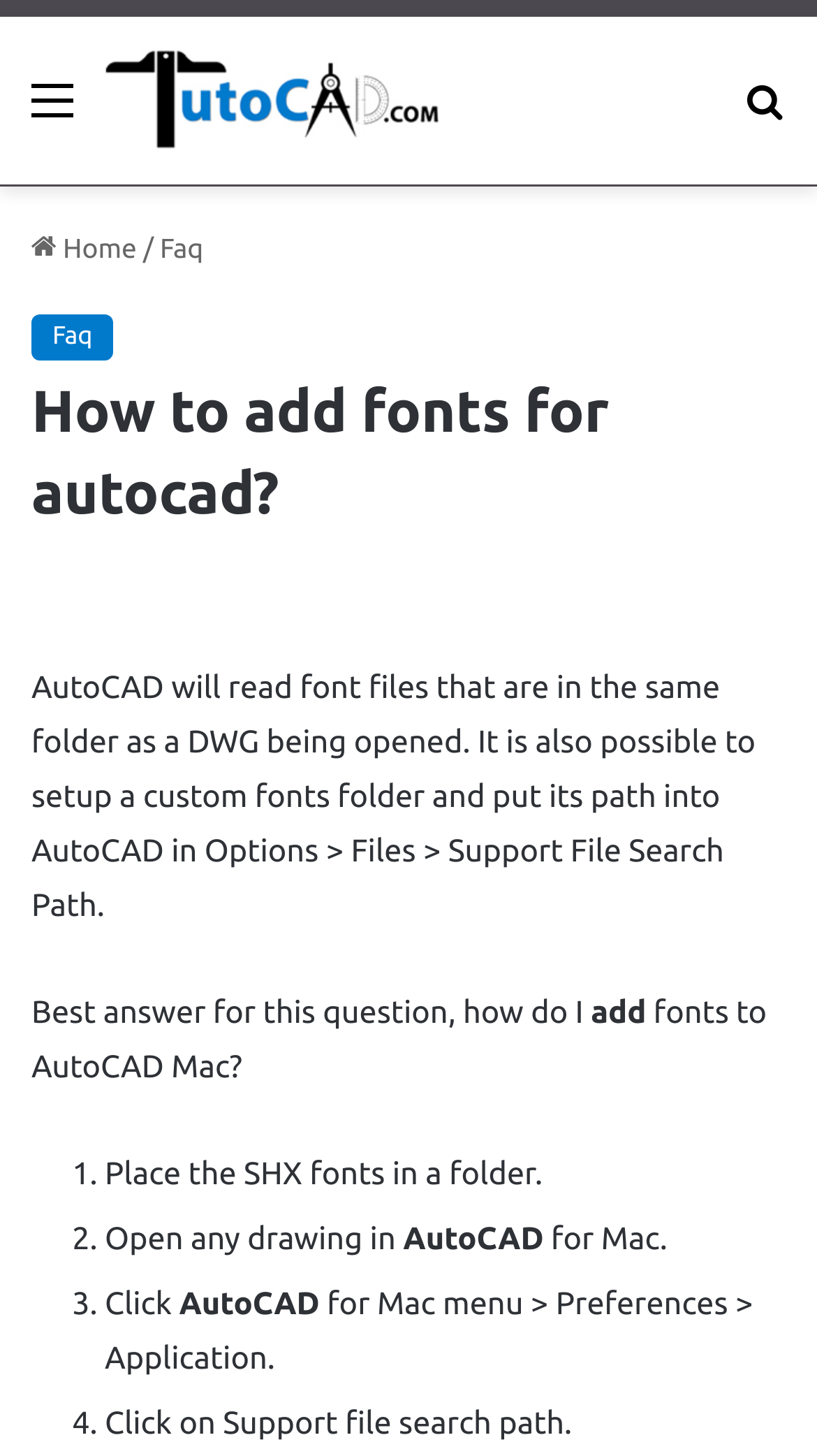Provide a single word or phrase answer to the question: 
What is the website's primary navigation?

Menu